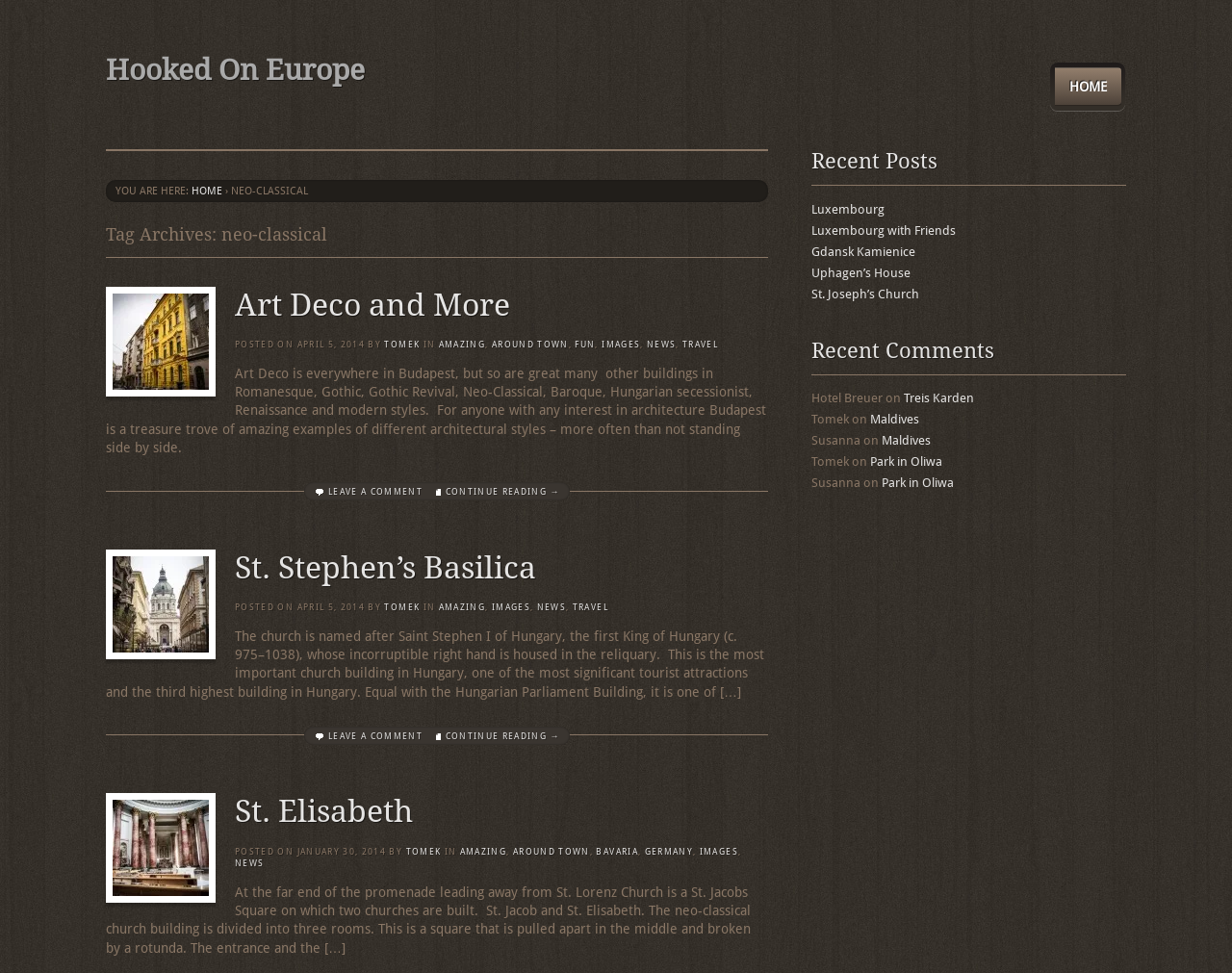What is the name of the blog?
Using the picture, provide a one-word or short phrase answer.

Hooked On Europe